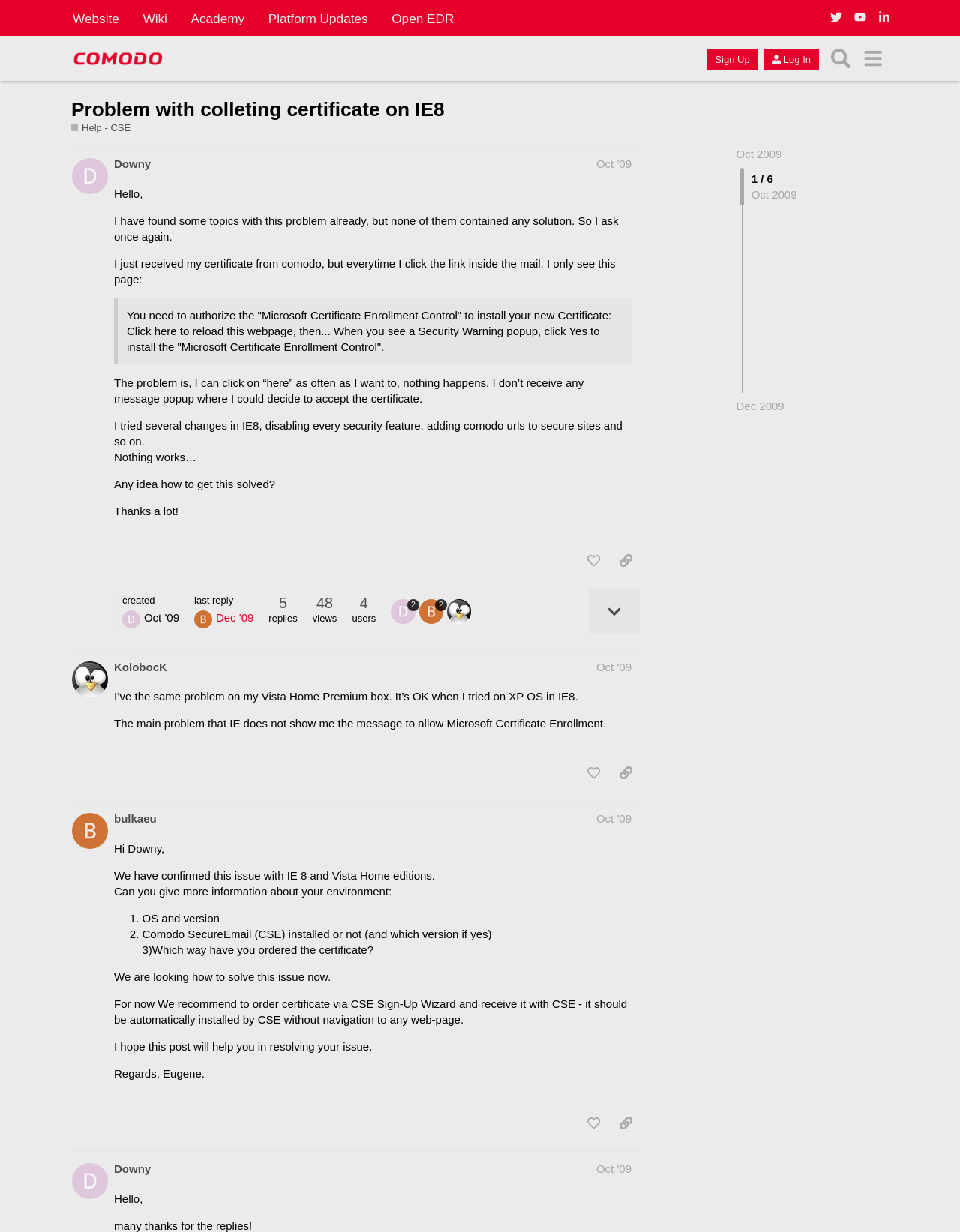Please provide a brief answer to the following inquiry using a single word or phrase:
What is the name of the user who replied second?

KolobocK